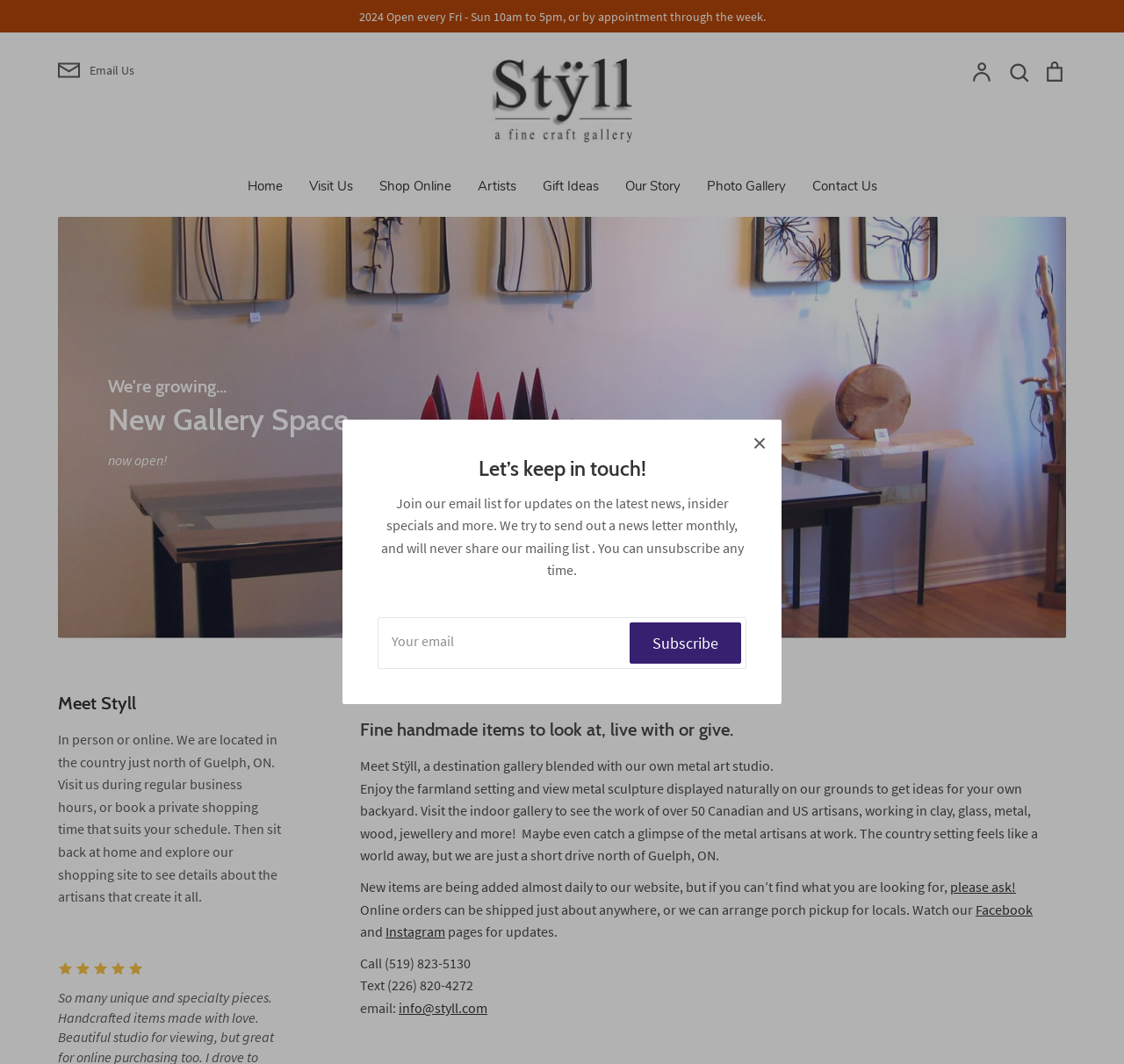Explain the webpage in detail, including its primary components.

The webpage is for Styll Gallery, a destination gallery blended with a metal art studio. At the top, there is a navigation menu with links to "Home", "Visit Us", "Shop Online", "Artists", "Gift Ideas", "Our Story", "Photo Gallery", and "Contact Us". Below the navigation menu, there is a search bar with a search button and a cart link.

On the left side, there is a section with a heading "Meet Styll" and a paragraph of text describing the gallery and studio. Below this section, there is another section with a heading "Fine handmade items to look at, live with or give" and several paragraphs of text describing the types of handmade items available and the country setting of the gallery.

On the right side, there is a section with links to "2024 Open every Fri - Sun 10am to 5pm, or by appointment through the week", "Email Us", "Account", "Search", and "Cart". There is also a button to close a dialog box.

In the middle of the page, there is a dialog box with a heading "Let’s keep in touch!" and a form to join an email list for updates on the latest news, insider specials, and more.

There are several images on the page, including a logo for Styll Gallery, icons for the navigation menu, and images for the search button and cart link.